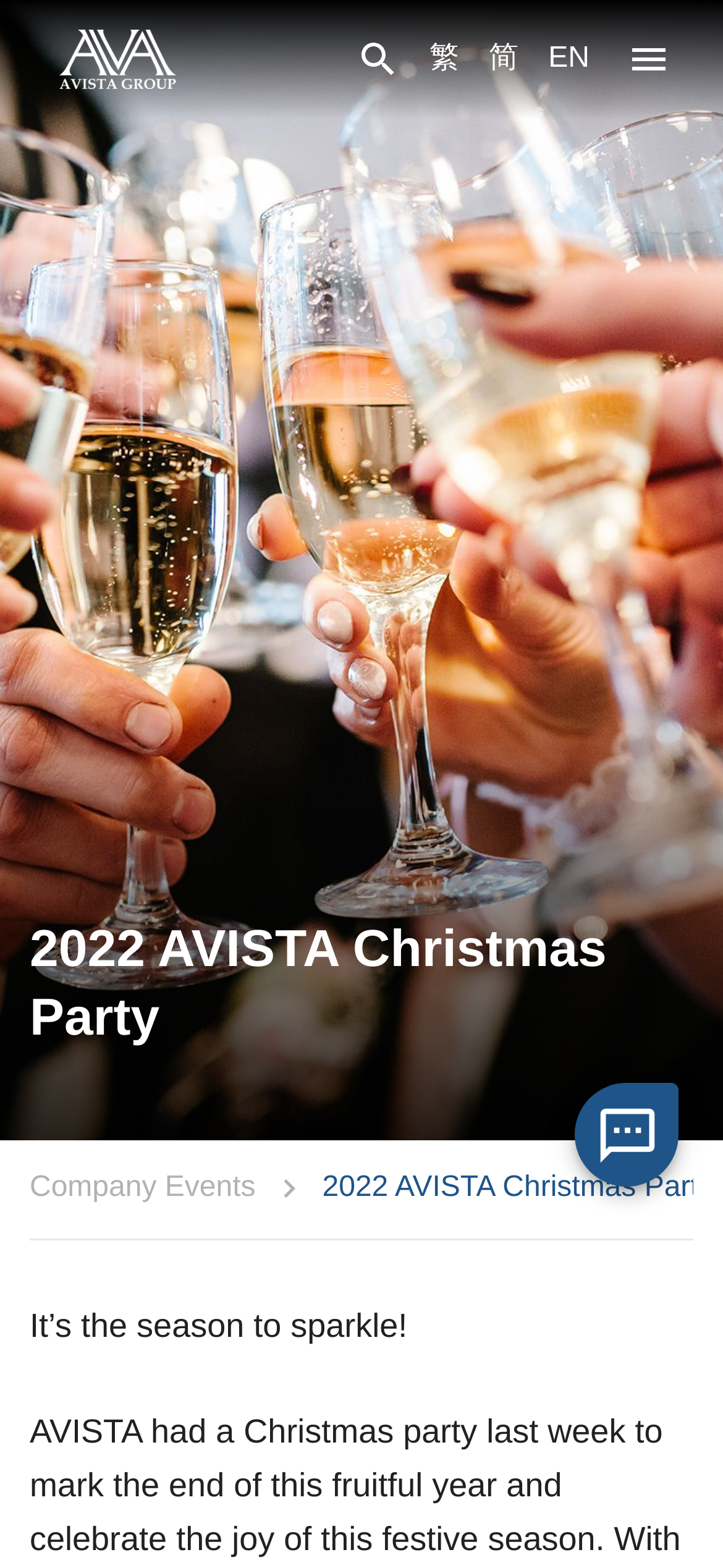What is the purpose of the button with a menu icon?
Please give a detailed and elaborate explanation in response to the question.

The button with a menu icon is located at the top right corner of the webpage, and its purpose is likely to open a menu or a dropdown list, providing access to additional options or features.